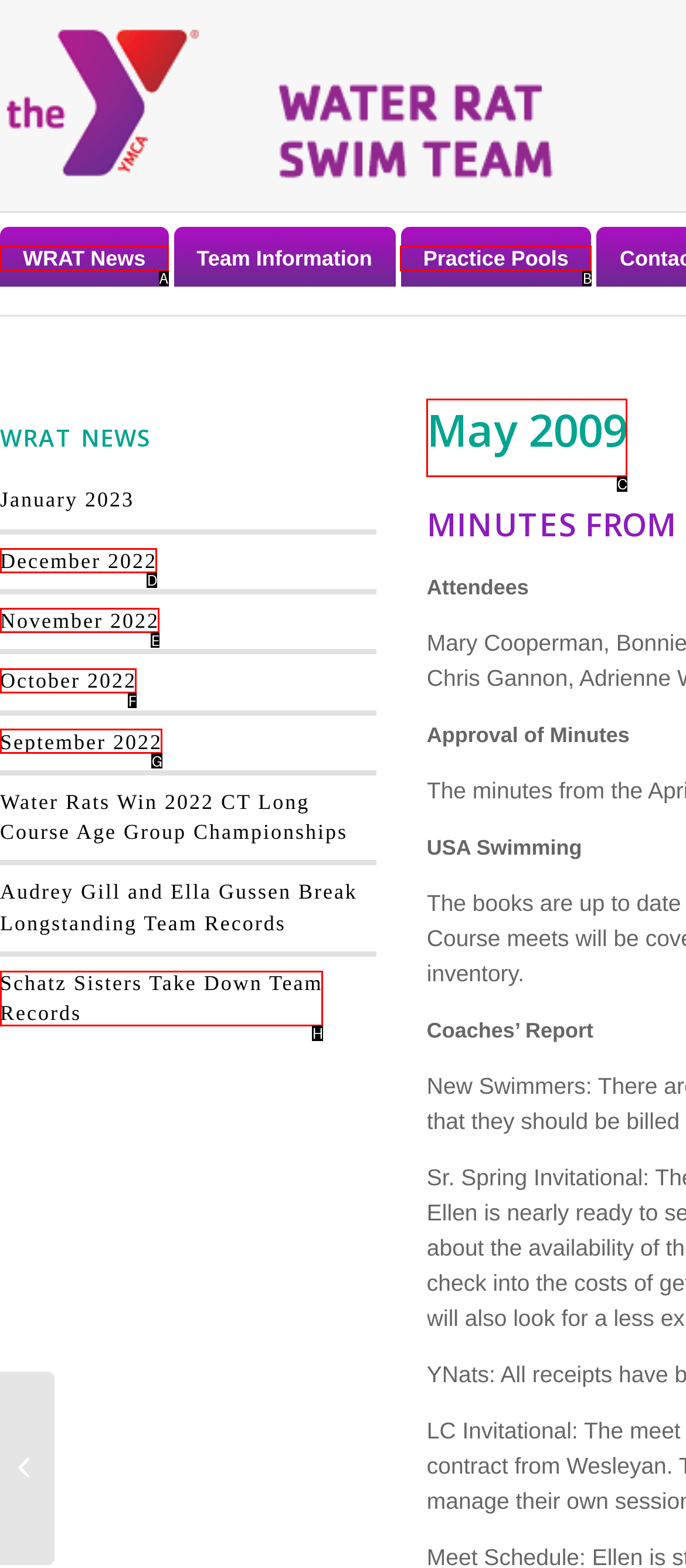Determine which UI element matches this description: Practice Pools
Reply with the appropriate option's letter.

B